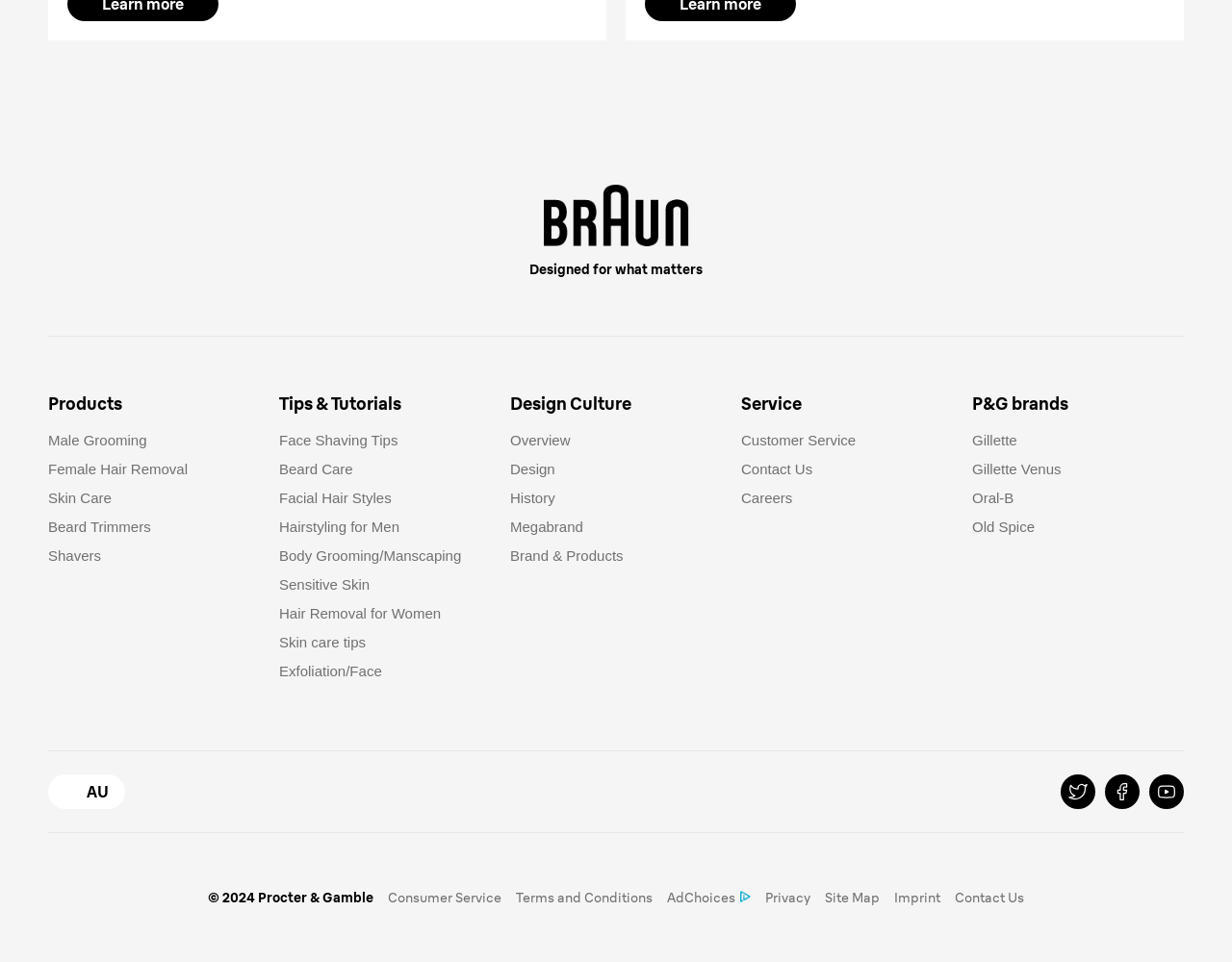Can you determine the bounding box coordinates of the area that needs to be clicked to fulfill the following instruction: "Visit Twitter page"?

[0.861, 0.805, 0.889, 0.841]